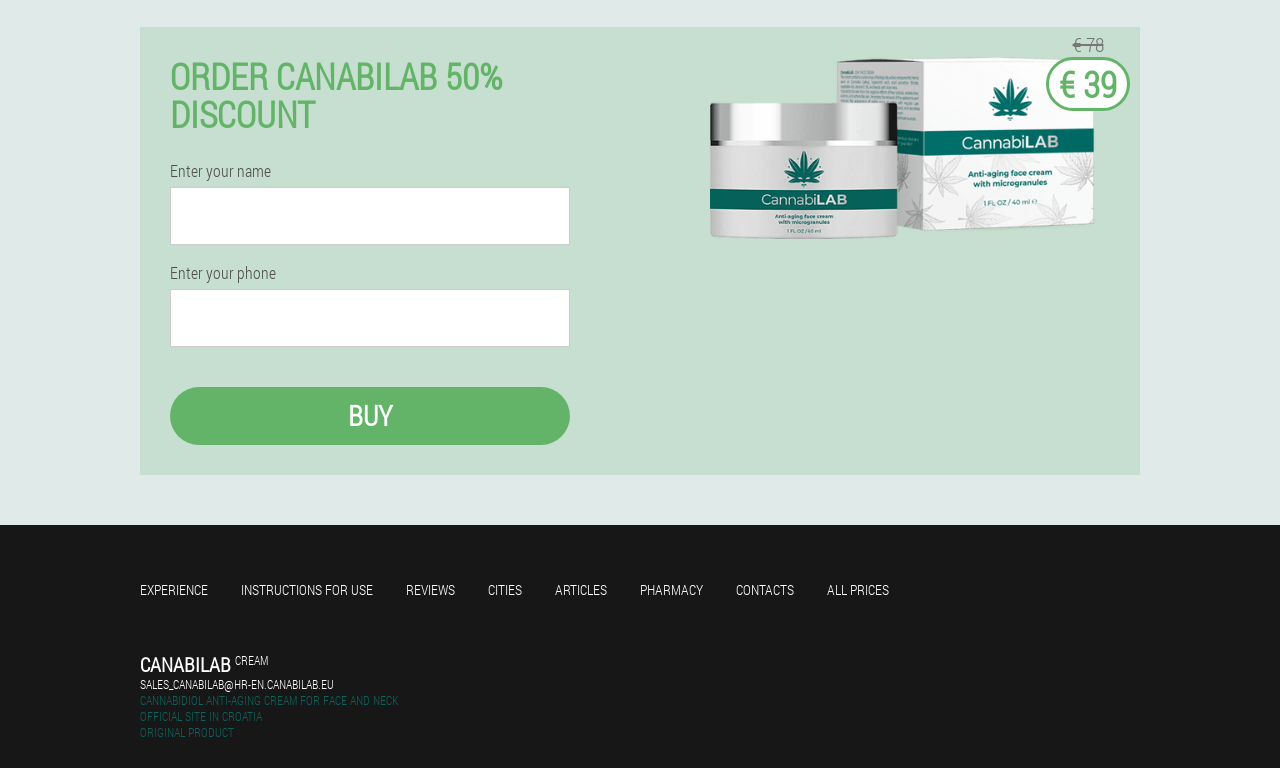What is the original price of Canabilab?
Using the image, answer in one word or phrase.

€ 78